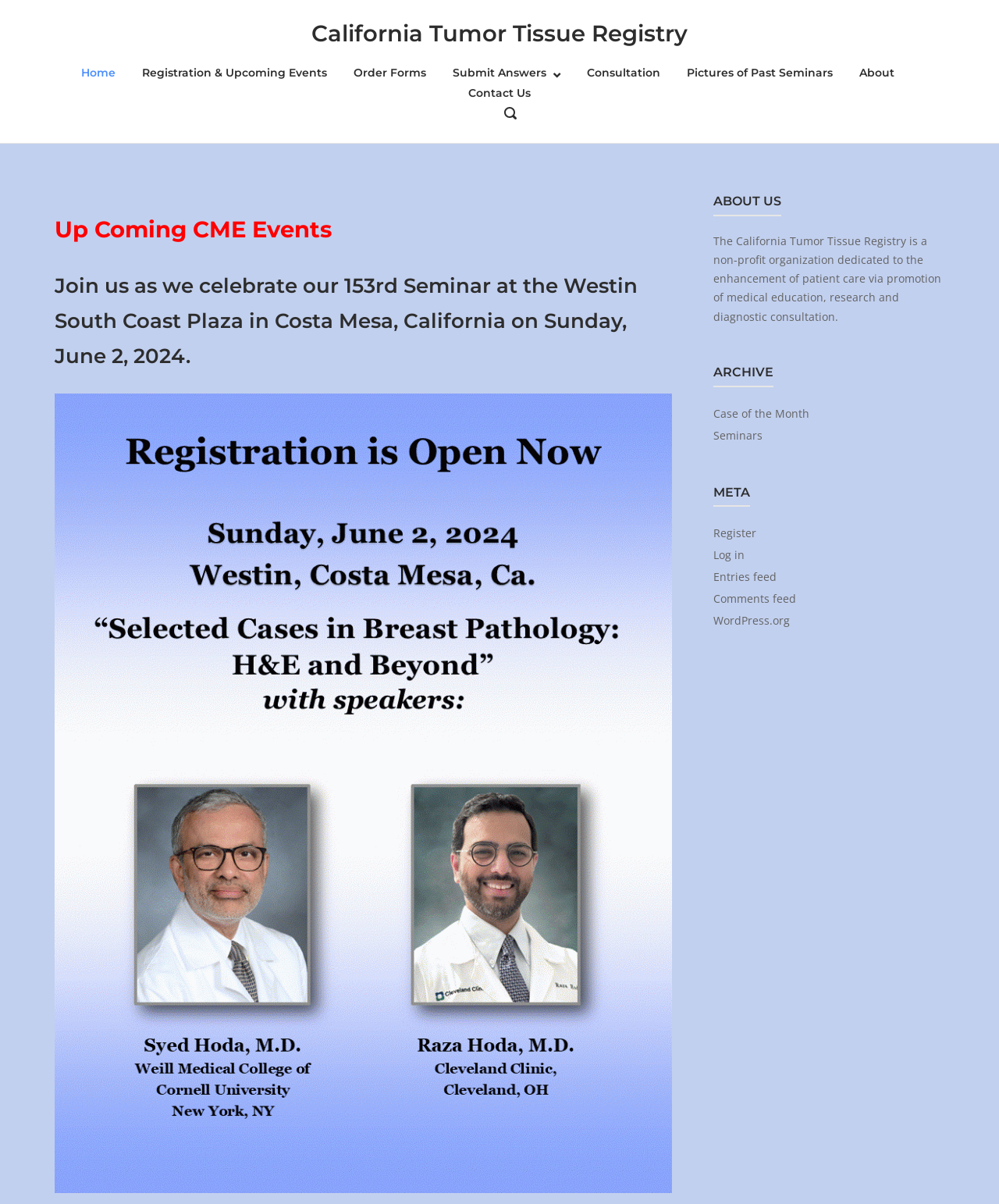What is the name of the section that contains past seminar information?
Based on the image, provide your answer in one word or phrase.

Archive